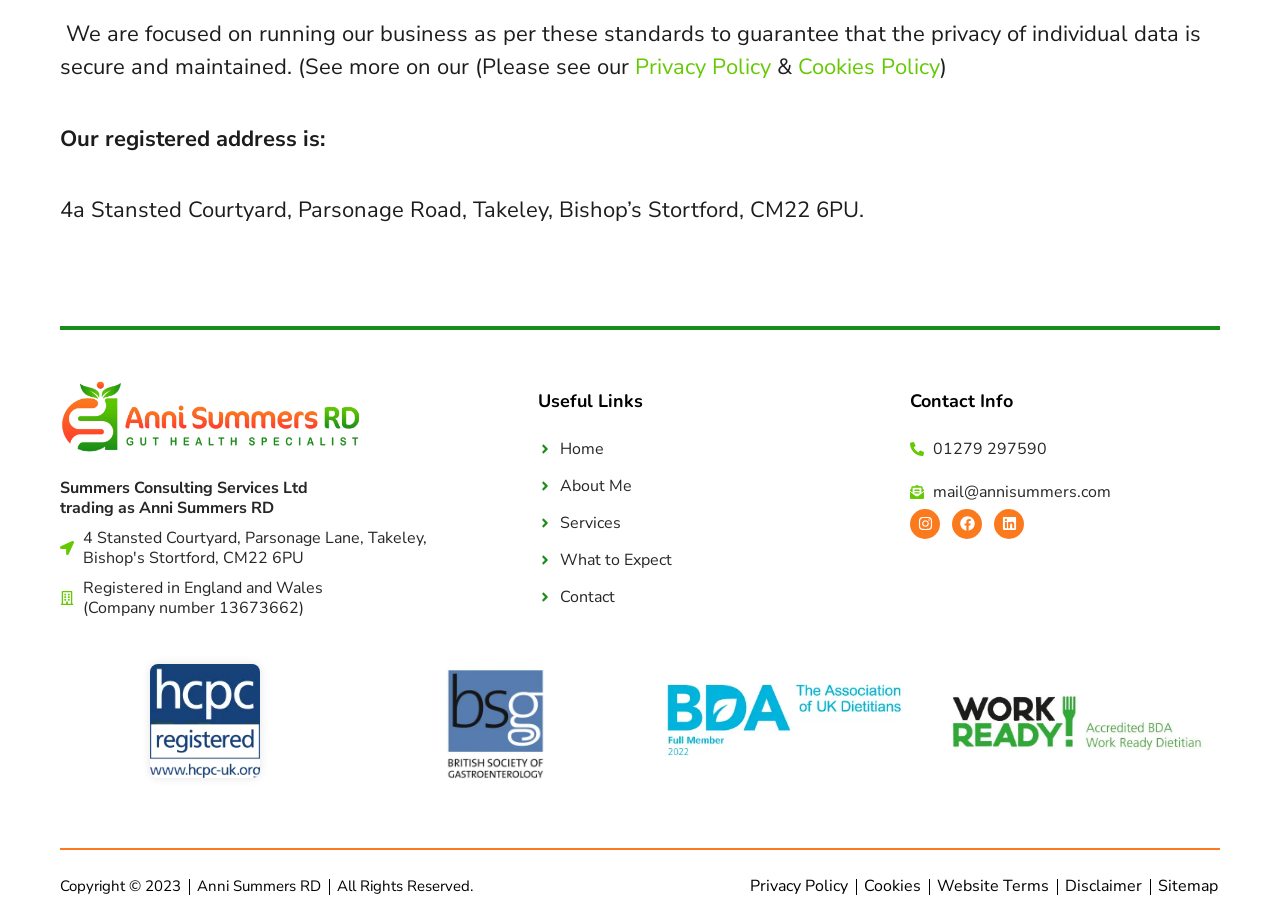Please mark the clickable region by giving the bounding box coordinates needed to complete this instruction: "Visit Anni Summers' Instagram page".

[0.711, 0.551, 0.734, 0.584]